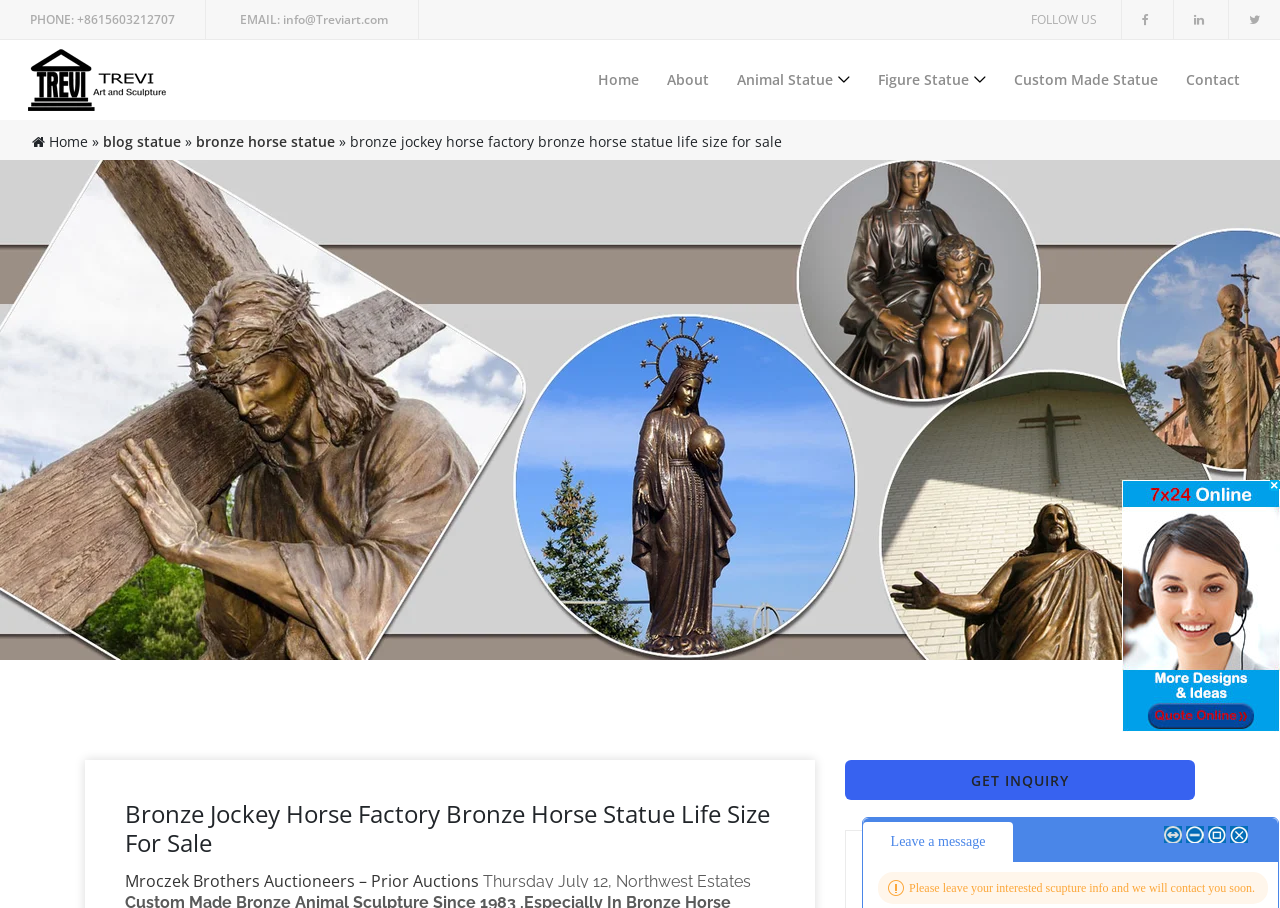How many social media links are there?
Analyze the image and deliver a detailed answer to the question.

I looked at the top-right section of the webpage and found one social media link with the text 'FOLLOW US'.